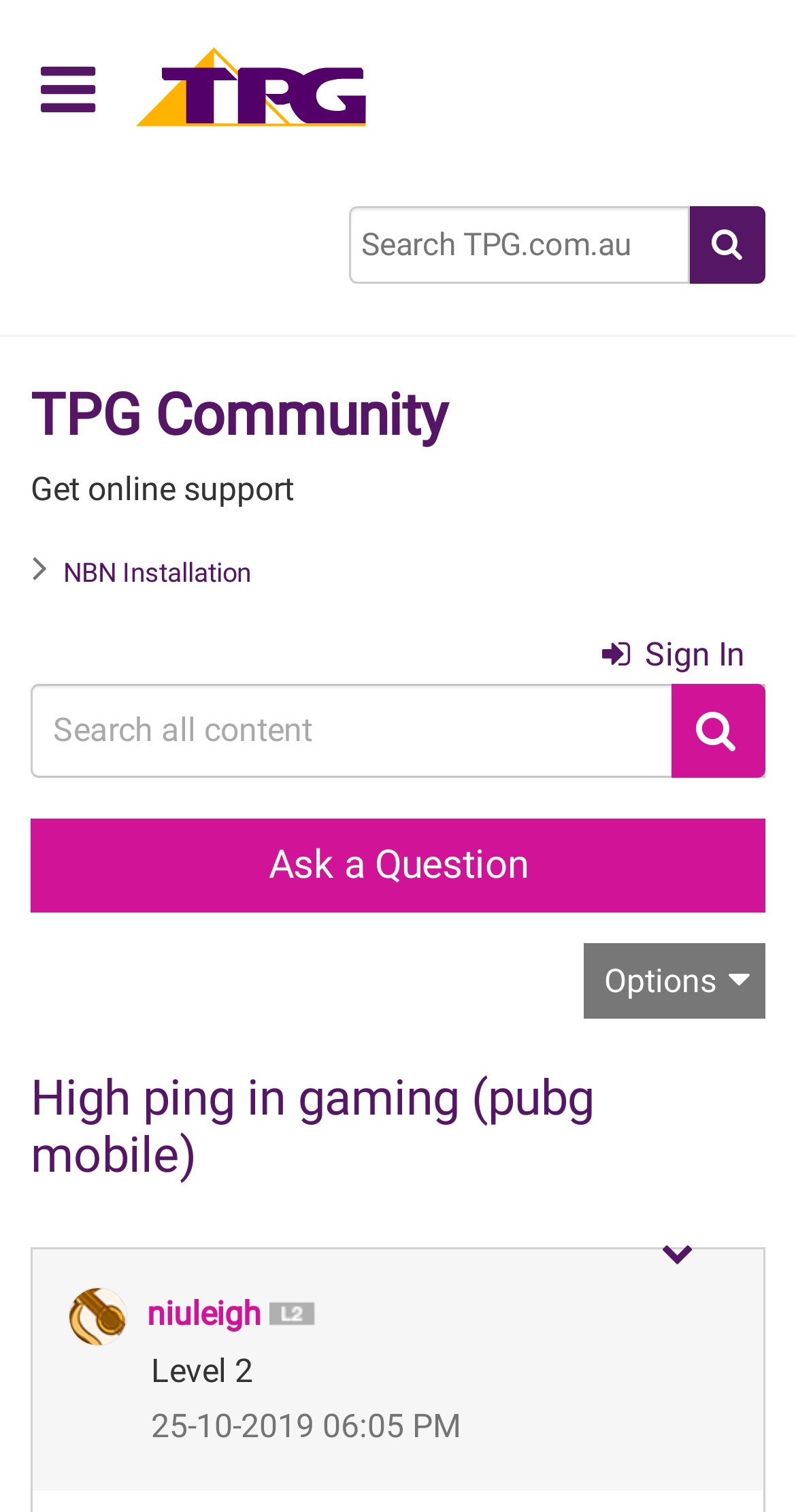Who is the author of the current post?
With the help of the image, please provide a detailed response to the question.

I found the answer by looking at the image element with the text 'niuleigh' which is located next to the 'View Profile of niuleigh' link.